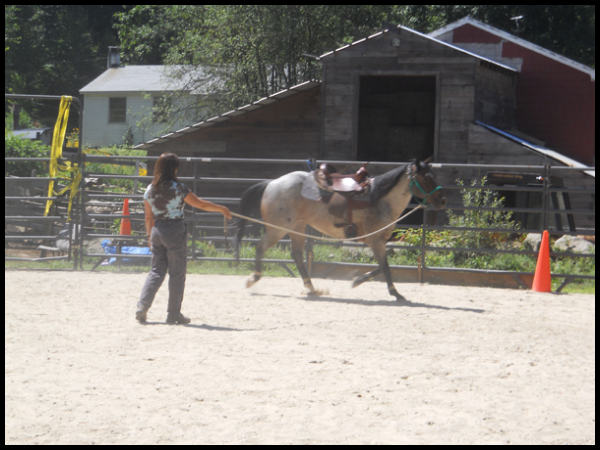What is the horse's condition?
Please describe in detail the information shown in the image to answer the question.

The horse appears relaxed, which is indicated by the caption stating that the horse 'appears relaxed, indicative of the progress made in their training'.